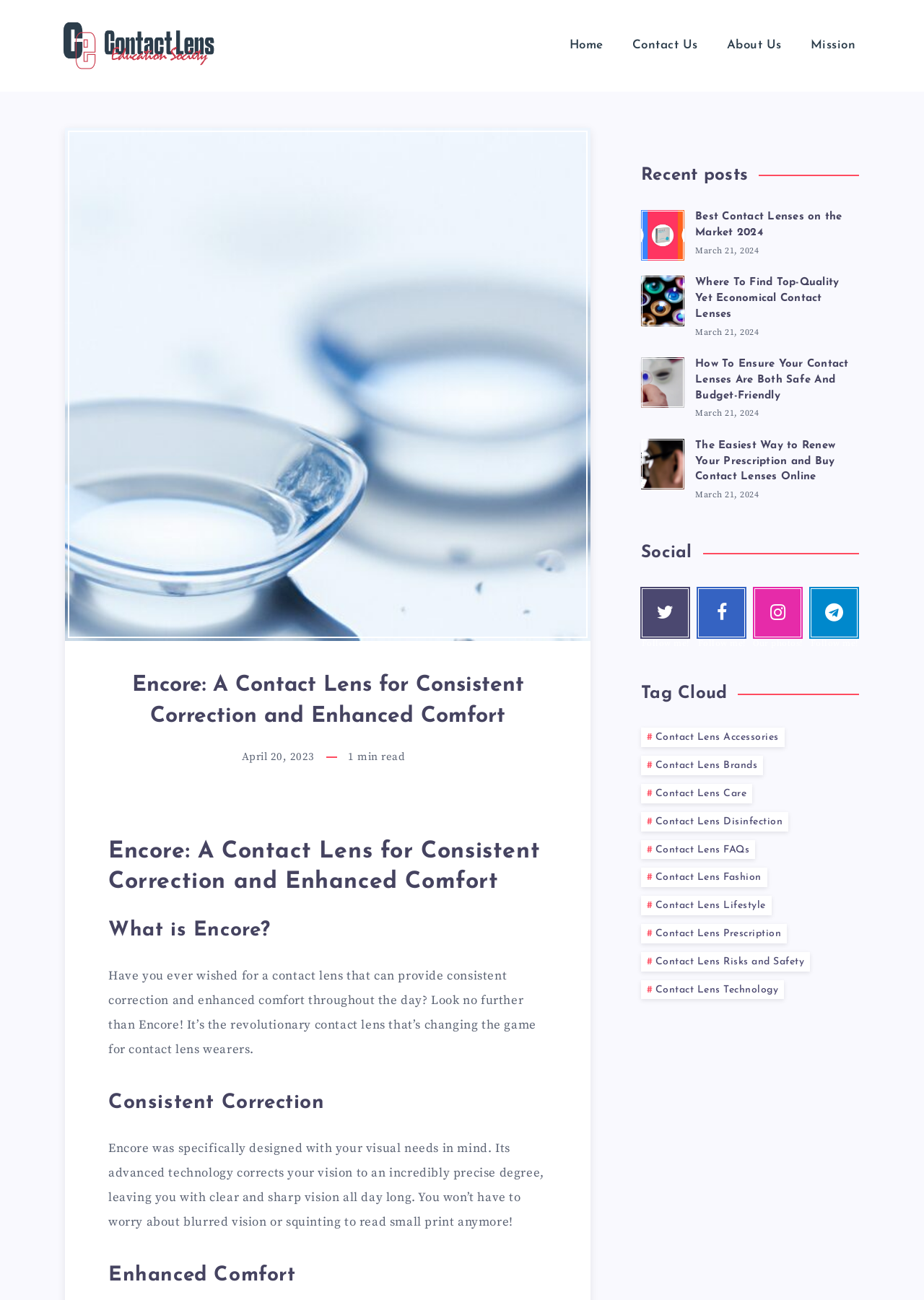Bounding box coordinates are specified in the format (top-left x, top-left y, bottom-right x, bottom-right y). All values are floating point numbers bounded between 0 and 1. Please provide the bounding box coordinate of the region this sentence describes: Instagram Our photos!

[0.815, 0.452, 0.869, 0.492]